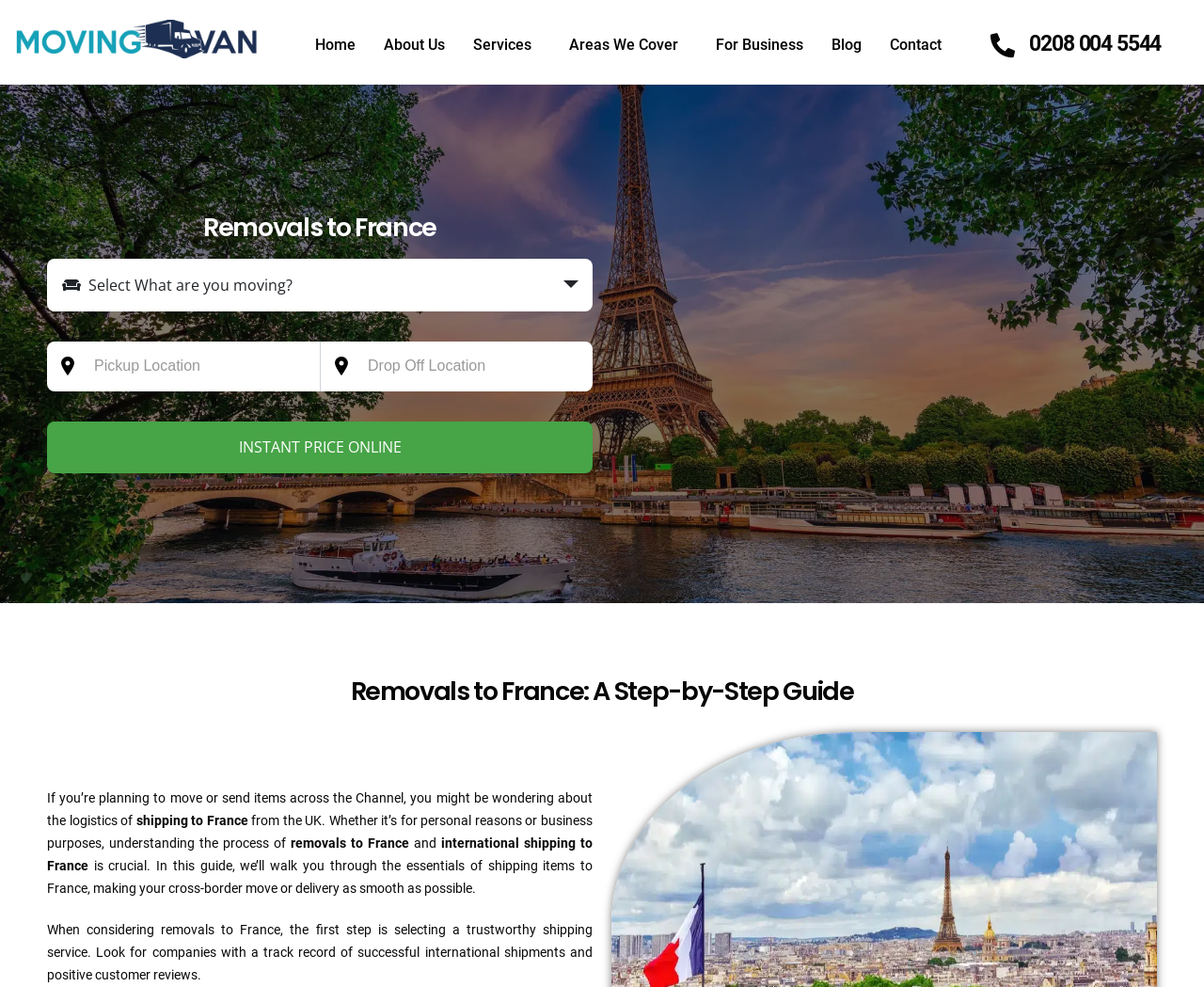What is the purpose of the 'Select What are you moving?' button?
From the screenshot, provide a brief answer in one word or phrase.

To select what to move